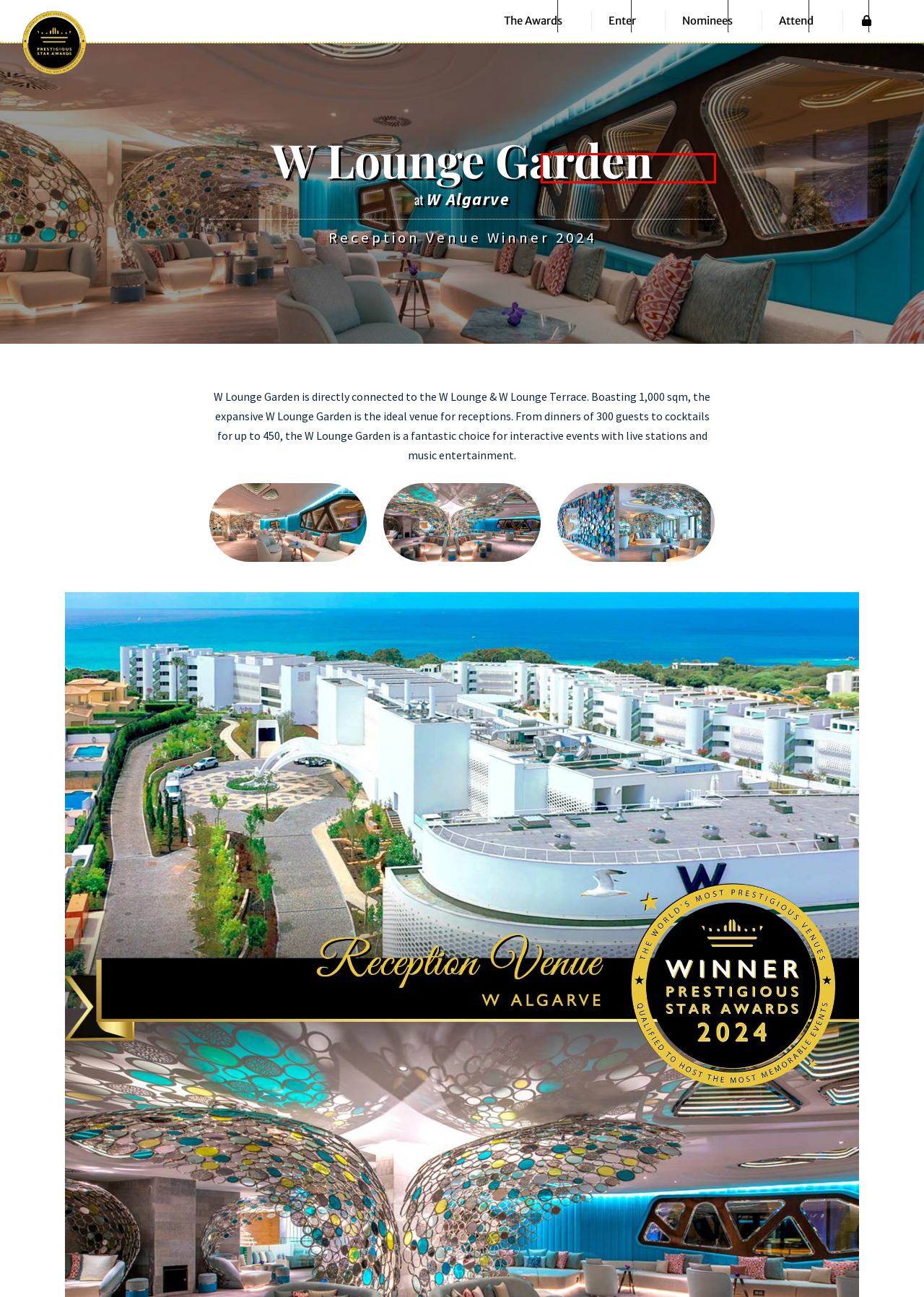Observe the screenshot of a webpage with a red bounding box highlighting an element. Choose the webpage description that accurately reflects the new page after the element within the bounding box is clicked. Here are the candidates:
A. Who Attends The Prestigious Star Awards - Finance, Retail, Hospitality
B. Enter Supplier Awards - Global Luxury Event Awards - Prestigious Star Awards
C. Digital Assets For Nominees The Prestigious Star Awards
D. Picture Story For London's Grand Ball 2019 - Prestigious Star Awards
E. Enter Venue Awards - The Only Global Luxury Venue Recognition - Prestigious Star Awards
F. Winners - The Only Global Luxury Venue Recognition - Prestigious Star Awards
G. Propose A Venue OR Event Supplier - Global Luxury Venue Awards - Prestigious Star Awards
H. Press Releases - Prestigious Star Awards - Premium Venue Awards News

G